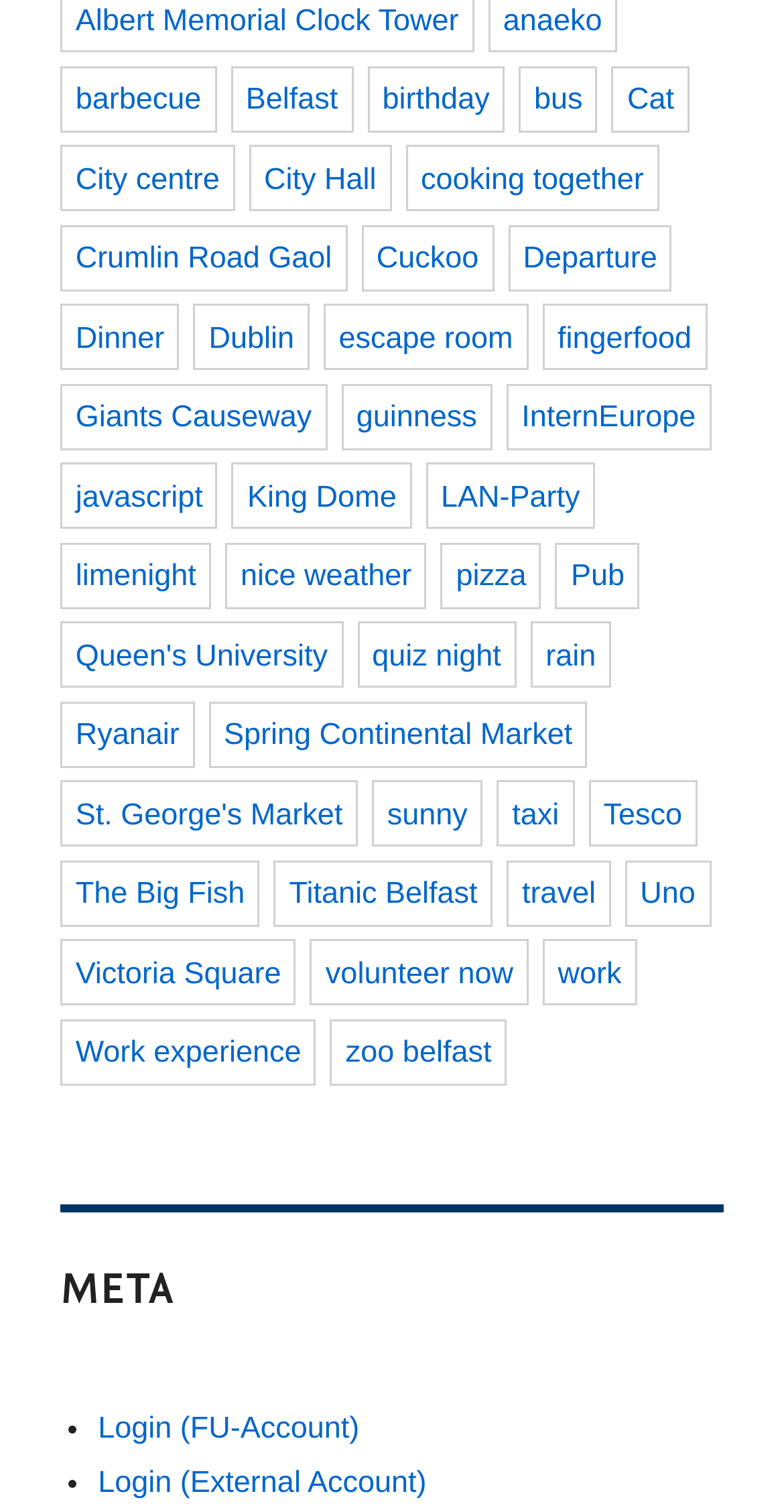Can you find the bounding box coordinates for the UI element given this description: "Spring Continental Market"? Provide the coordinates as four float numbers between 0 and 1: [left, top, right, bottom].

[0.266, 0.464, 0.75, 0.508]